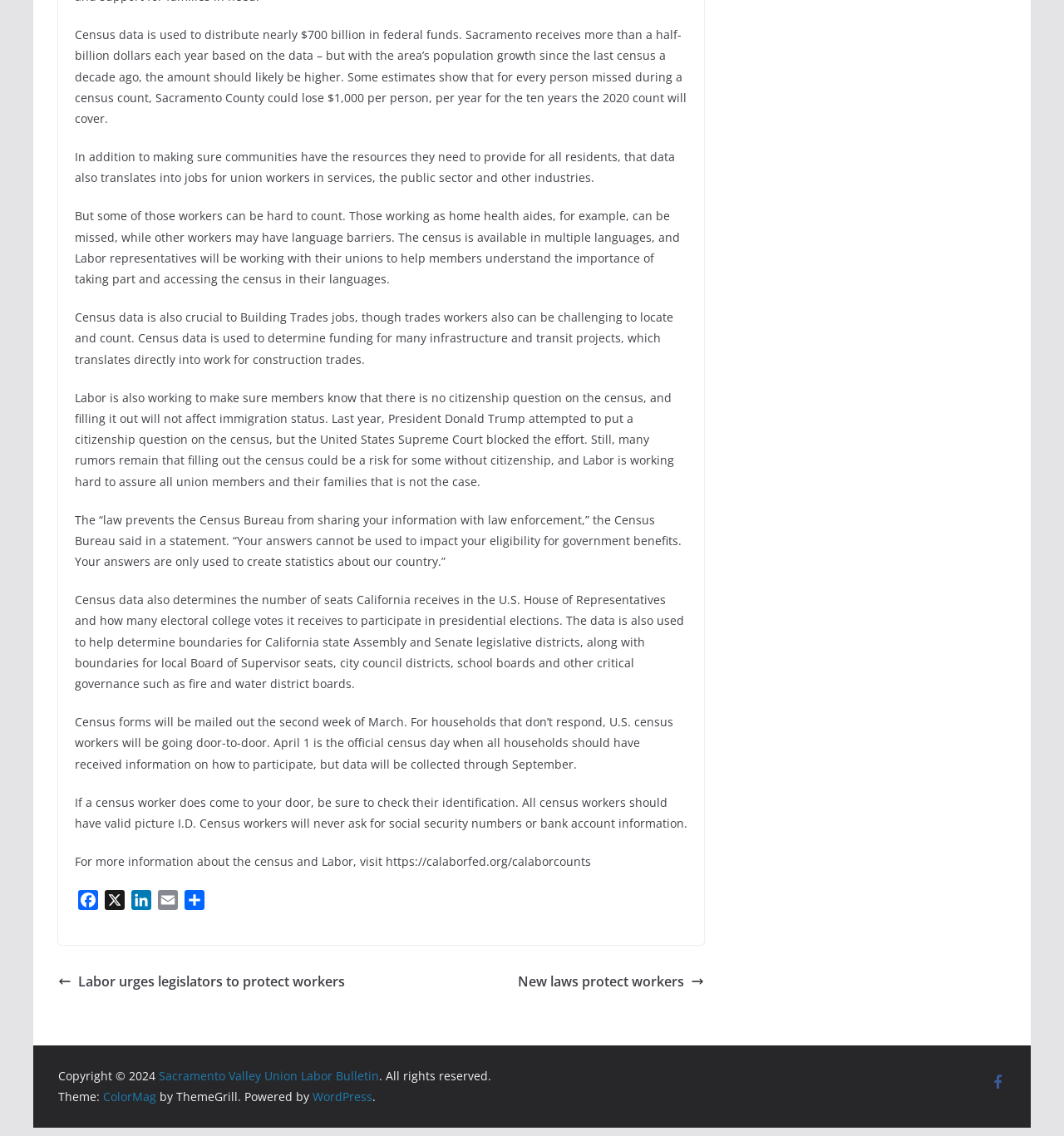Identify the bounding box coordinates for the region of the element that should be clicked to carry out the instruction: "Share this article". The bounding box coordinates should be four float numbers between 0 and 1, i.e., [left, top, right, bottom].

[0.17, 0.784, 0.195, 0.805]